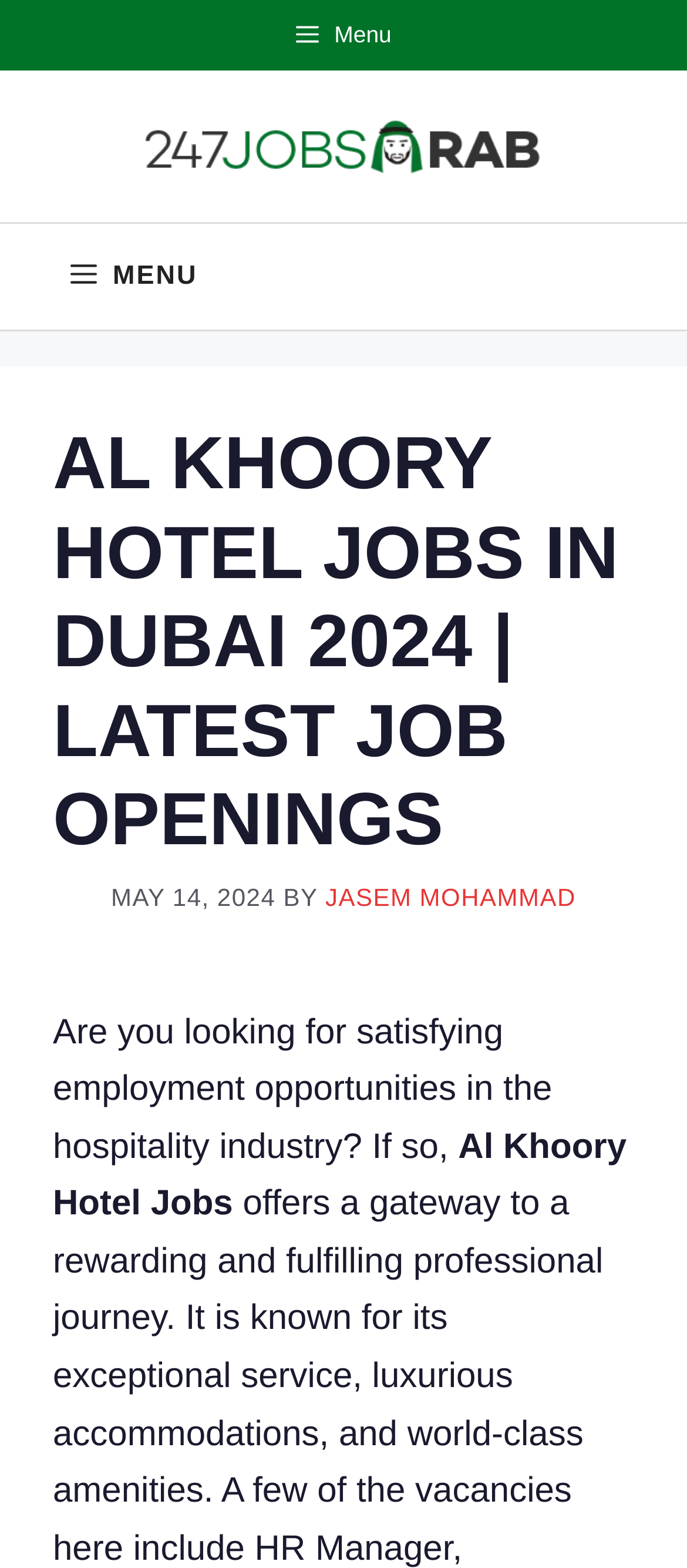Answer the question briefly using a single word or phrase: 
What is the primary navigation menu?

MENU